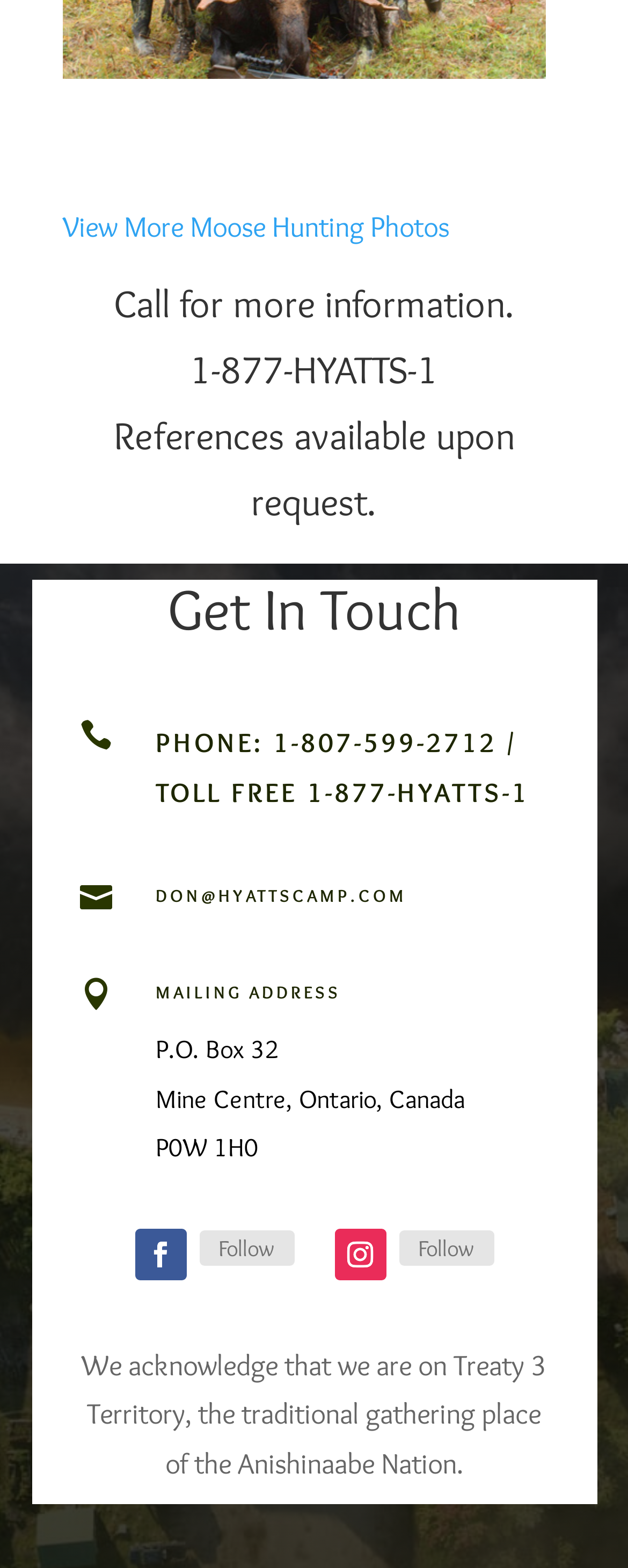What territory is acknowledged by the website?
Please provide a comprehensive answer based on the visual information in the image.

I found the acknowledgement by looking at the bottom of the webpage. The website acknowledges that it is on Treaty 3 Territory, the traditional gathering place of the Anishinaabe Nation.